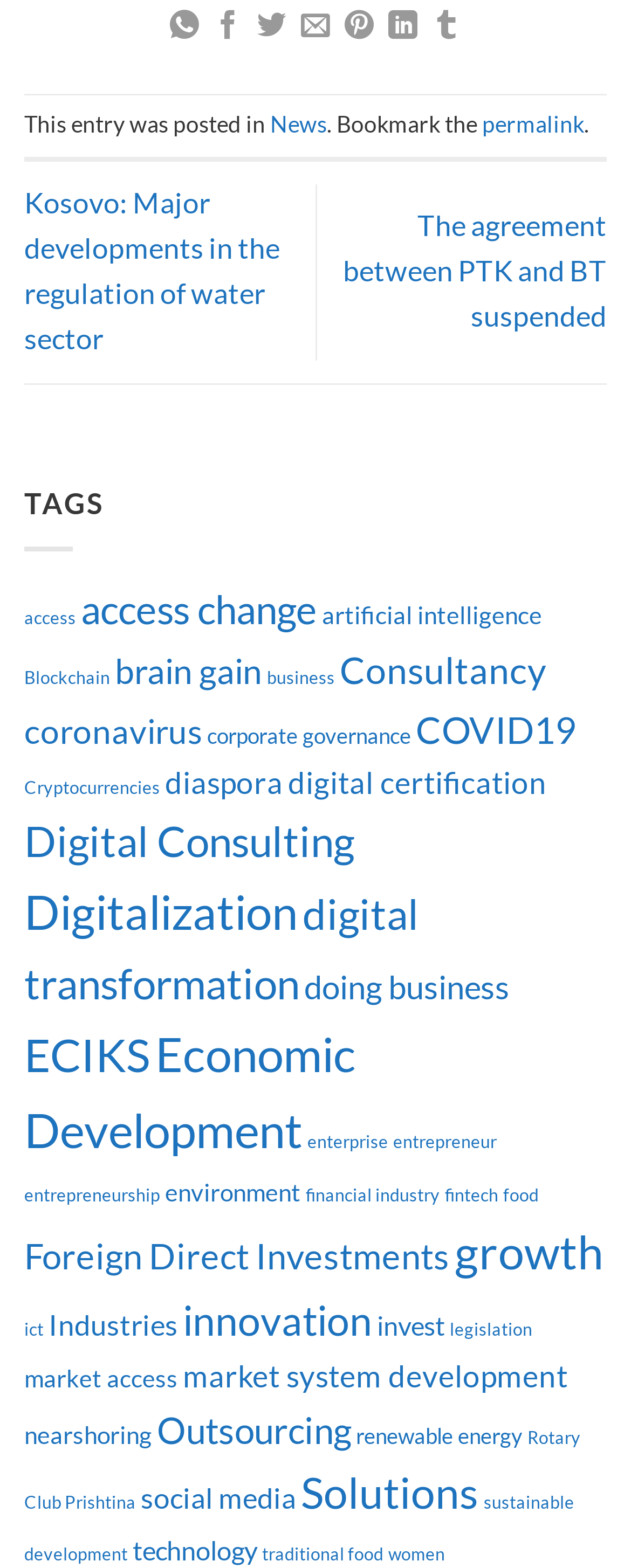Provide a one-word or one-phrase answer to the question:
What is the purpose of the links in the webpage?

To access related articles